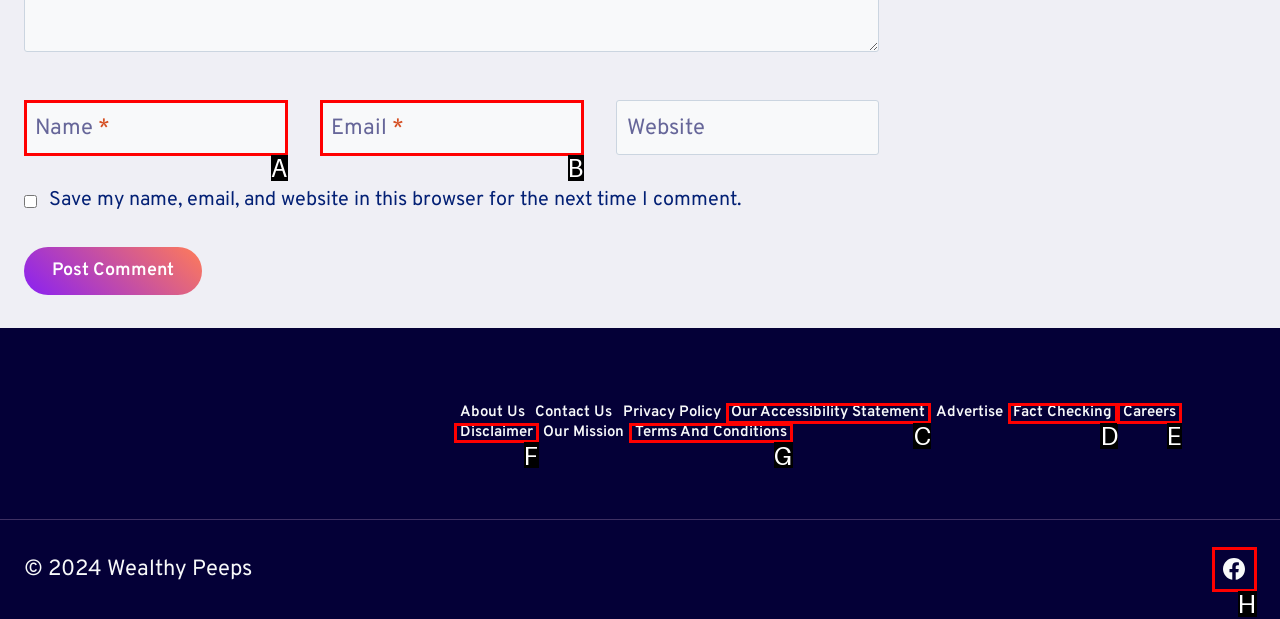Identify which HTML element aligns with the description: Privacy Policy
Answer using the letter of the correct choice from the options available.

None